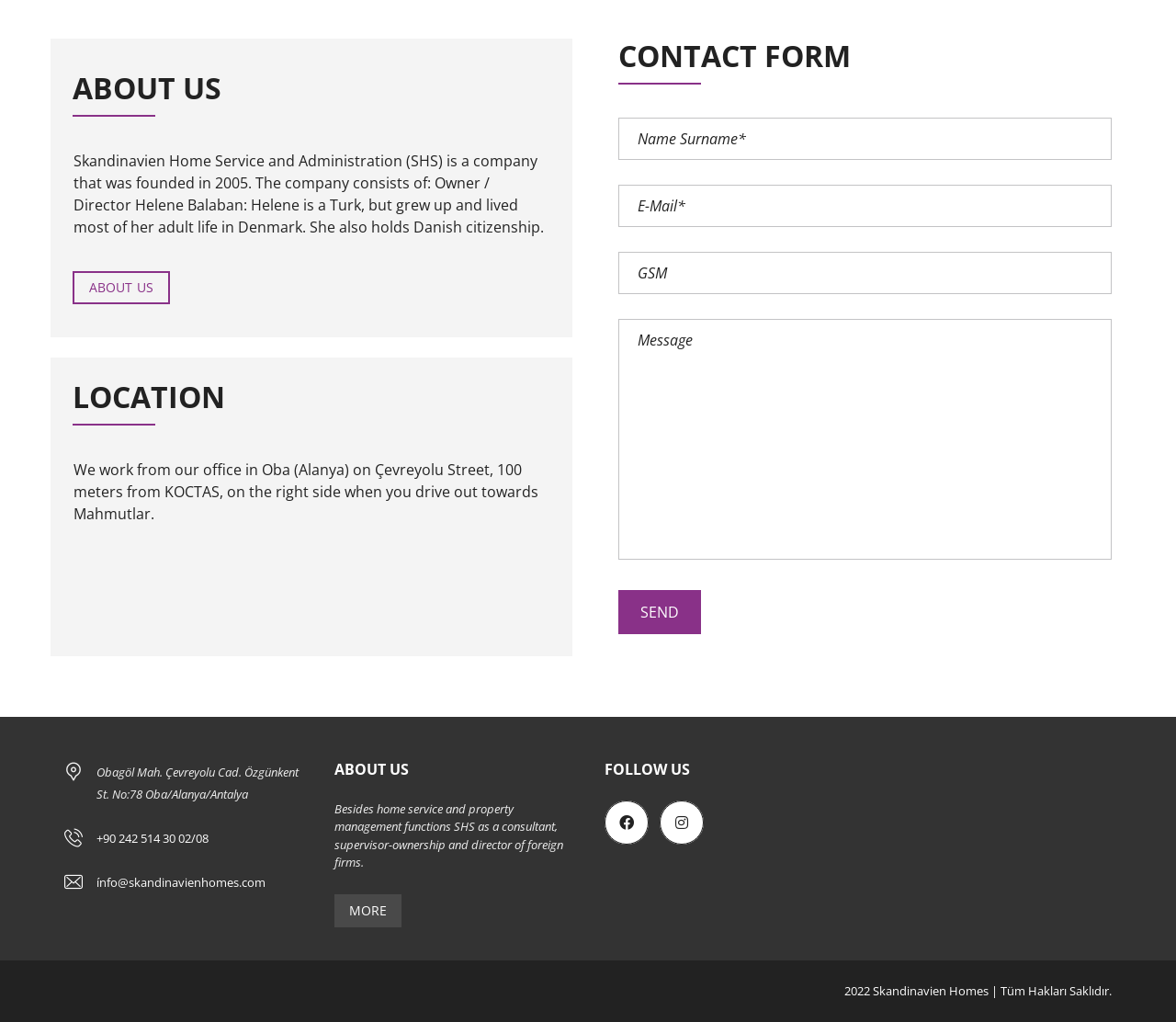Determine the coordinates of the bounding box for the clickable area needed to execute this instruction: "View ABOUT US".

[0.062, 0.069, 0.468, 0.114]